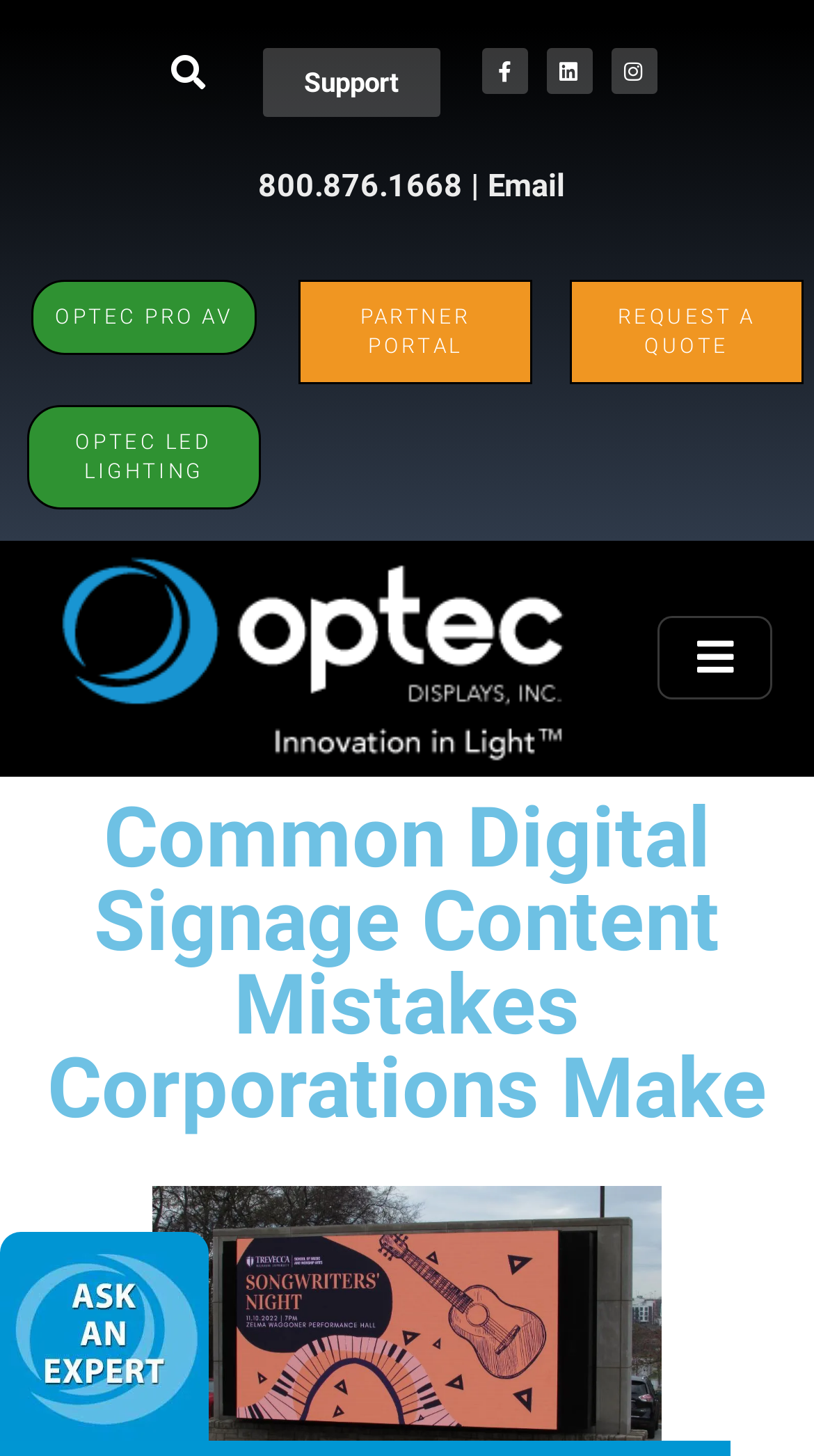Specify the bounding box coordinates of the element's region that should be clicked to achieve the following instruction: "Request a quote". The bounding box coordinates consist of four float numbers between 0 and 1, in the format [left, top, right, bottom].

[0.7, 0.192, 0.987, 0.264]